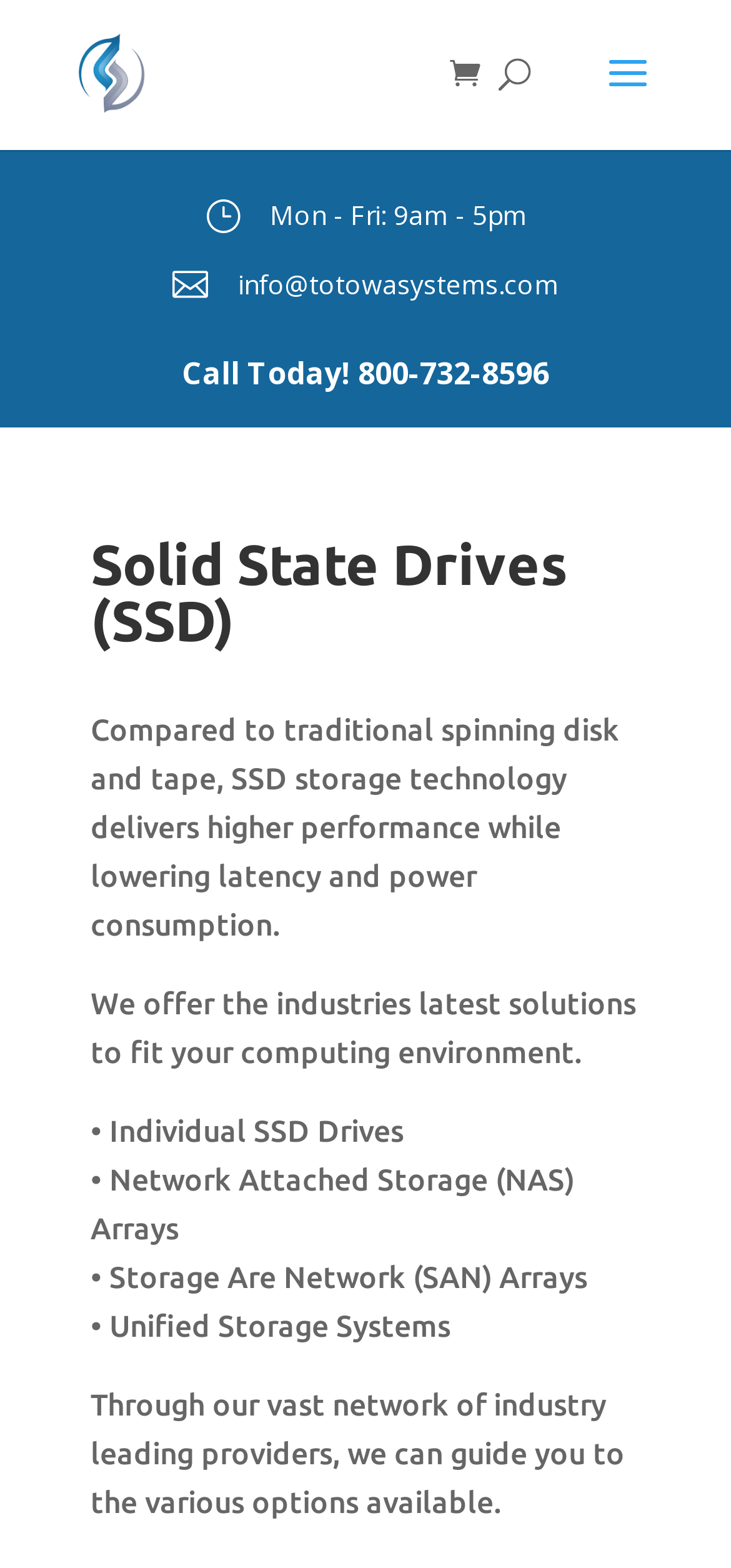Identify the headline of the webpage and generate its text content.

Solid State Drives (SSD)